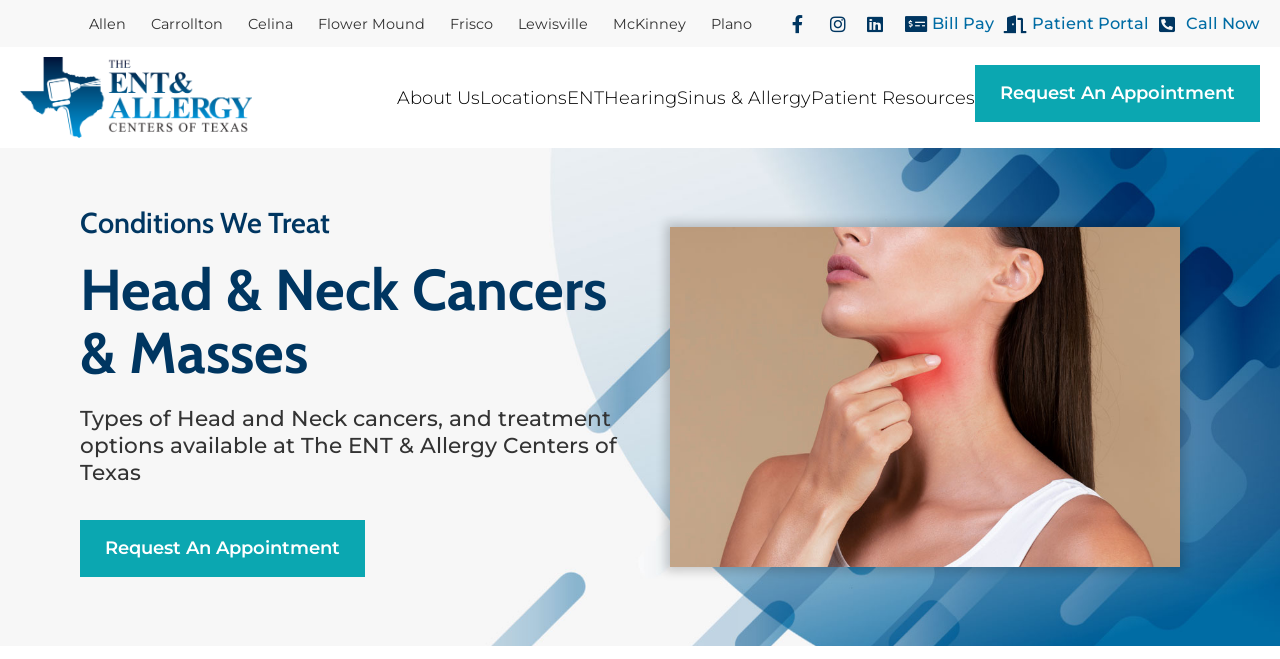Please mark the bounding box coordinates of the area that should be clicked to carry out the instruction: "Check the Copyright information".

None